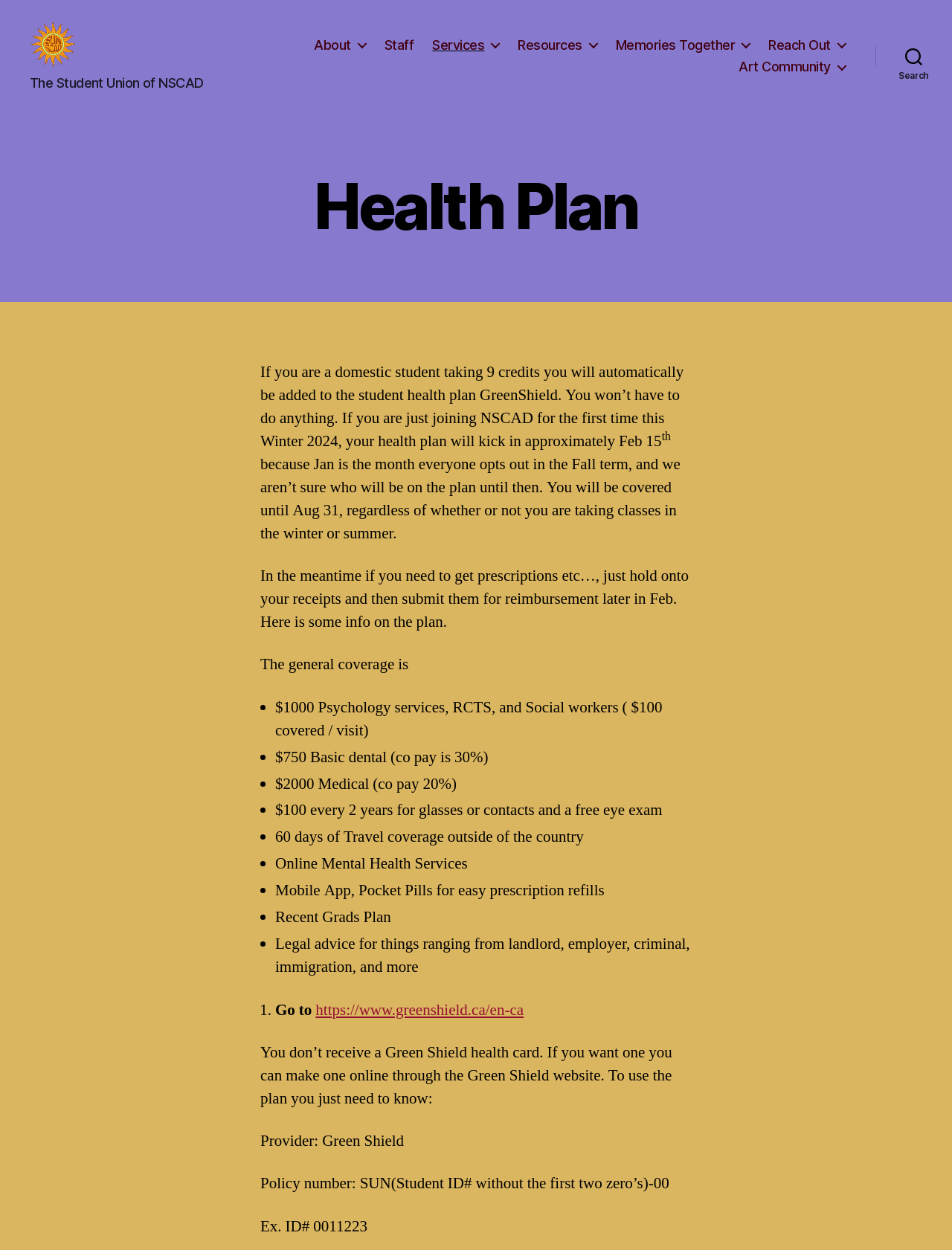Determine the bounding box coordinates of the section to be clicked to follow the instruction: "Search for something". The coordinates should be given as four float numbers between 0 and 1, formatted as [left, top, right, bottom].

[0.92, 0.04, 1.0, 0.066]